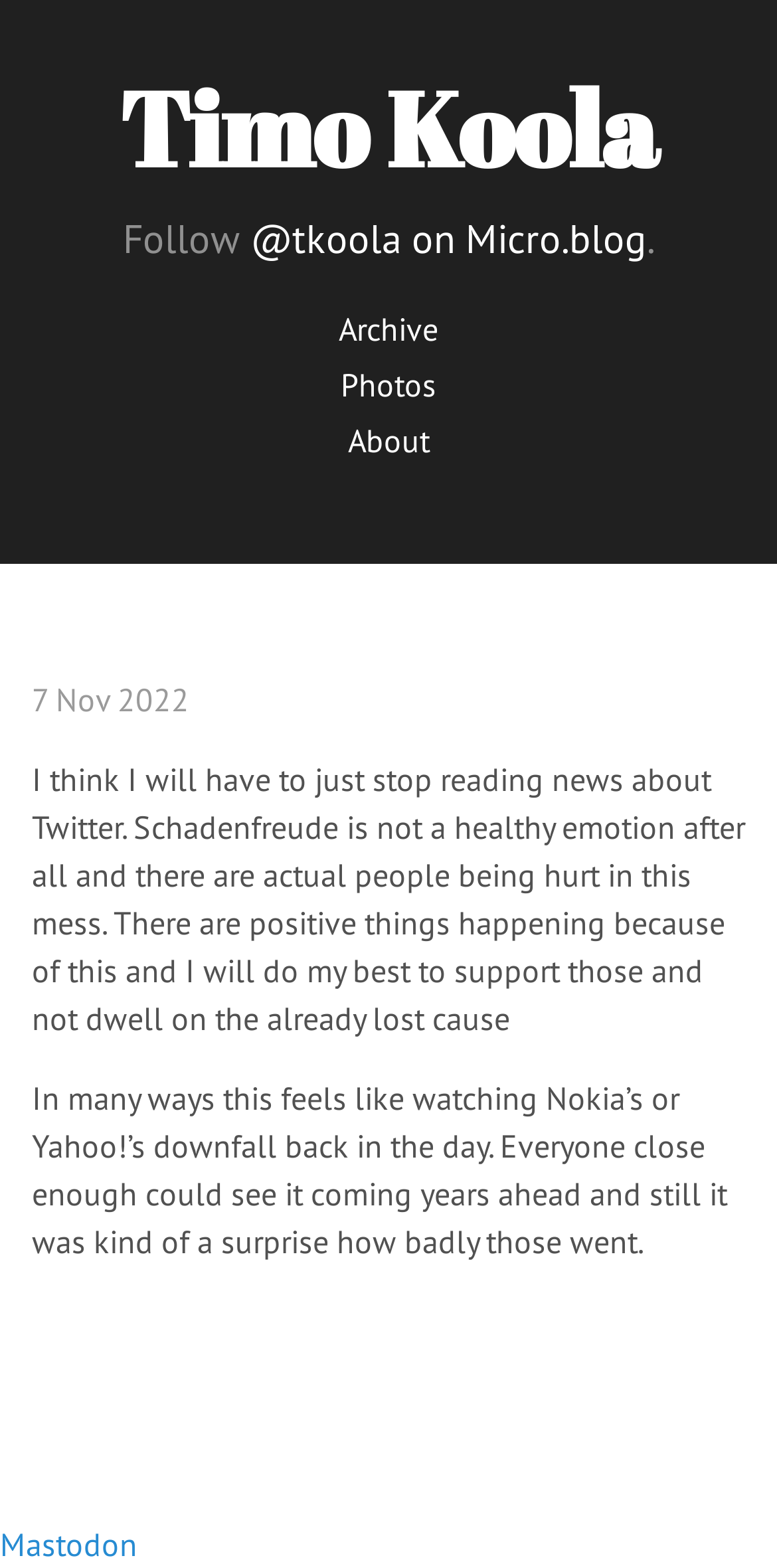Provide your answer in one word or a succinct phrase for the question: 
What is the date of the latest post?

7 Nov 2022